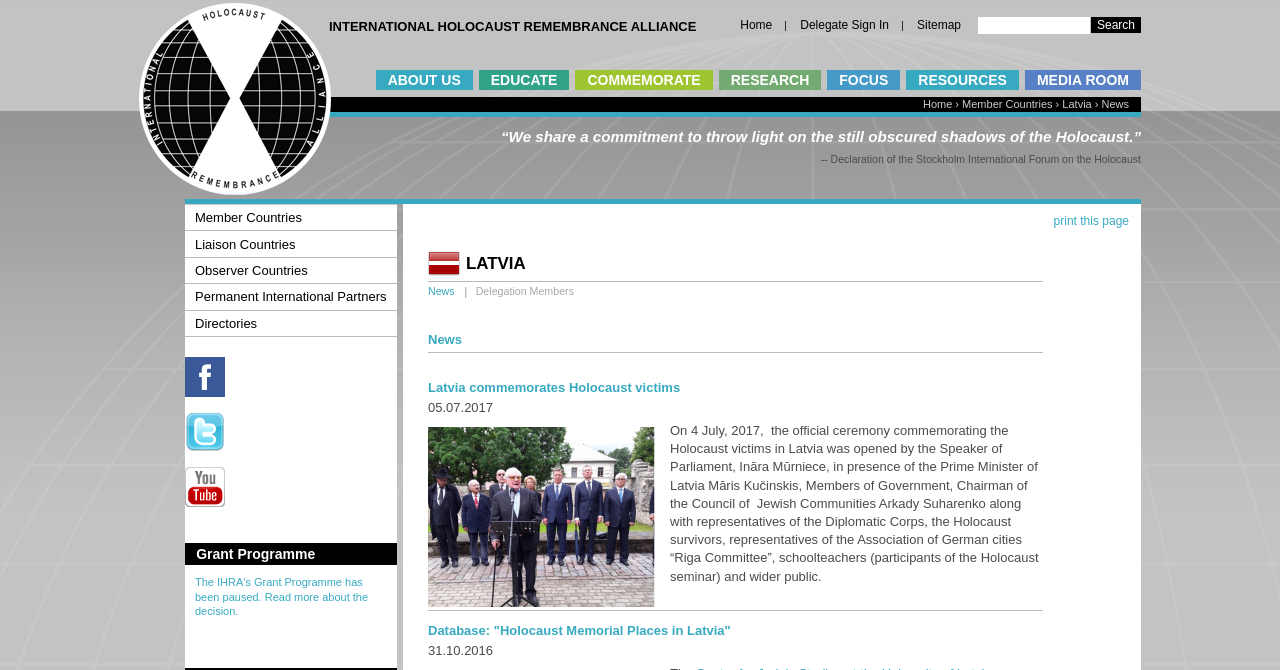Please determine the bounding box coordinates of the section I need to click to accomplish this instruction: "Go to Home page".

[0.109, 0.273, 0.259, 0.296]